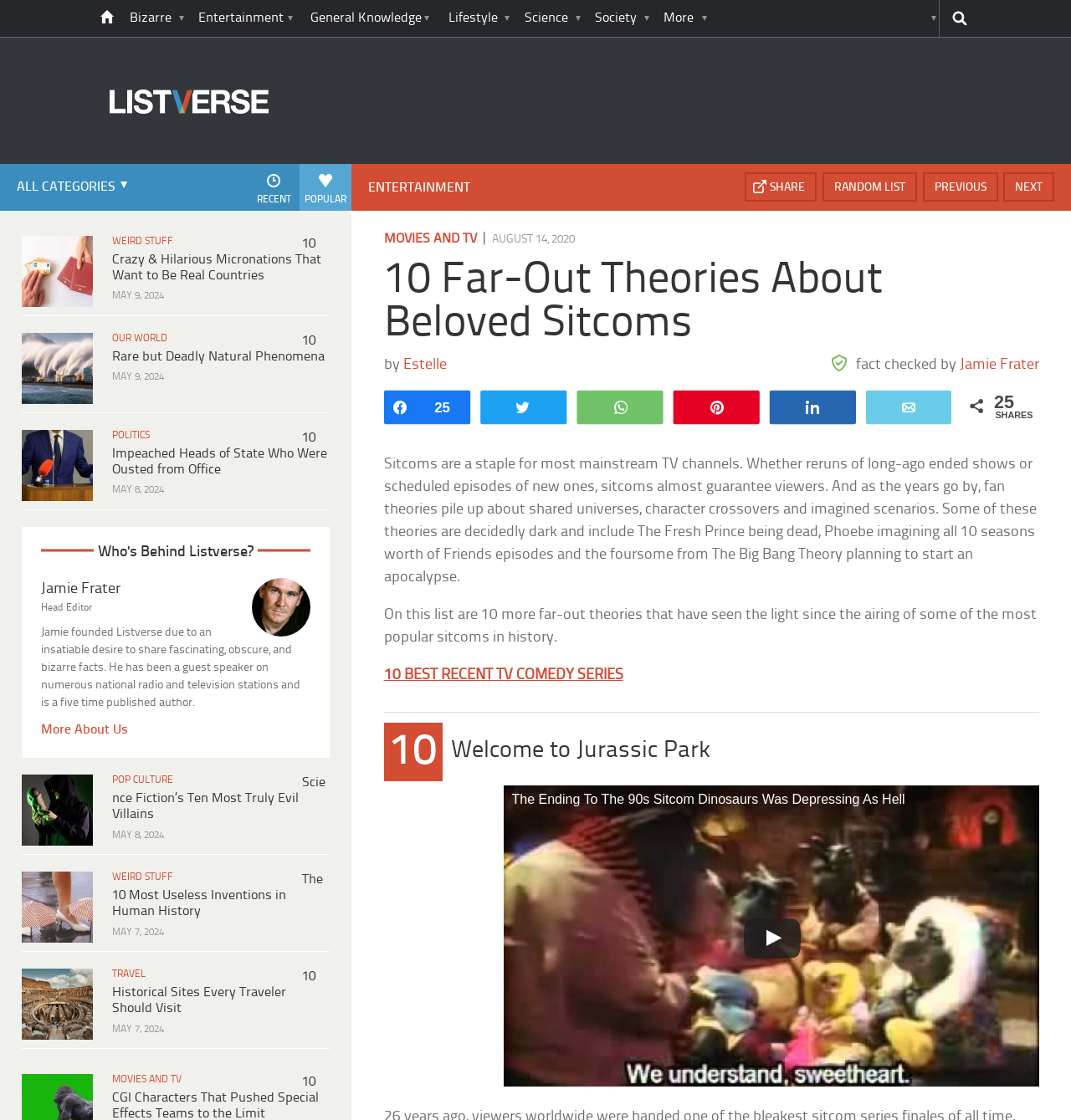Answer the question below with a single word or a brief phrase: 
What is the date of the last article?

MAY 7, 2024